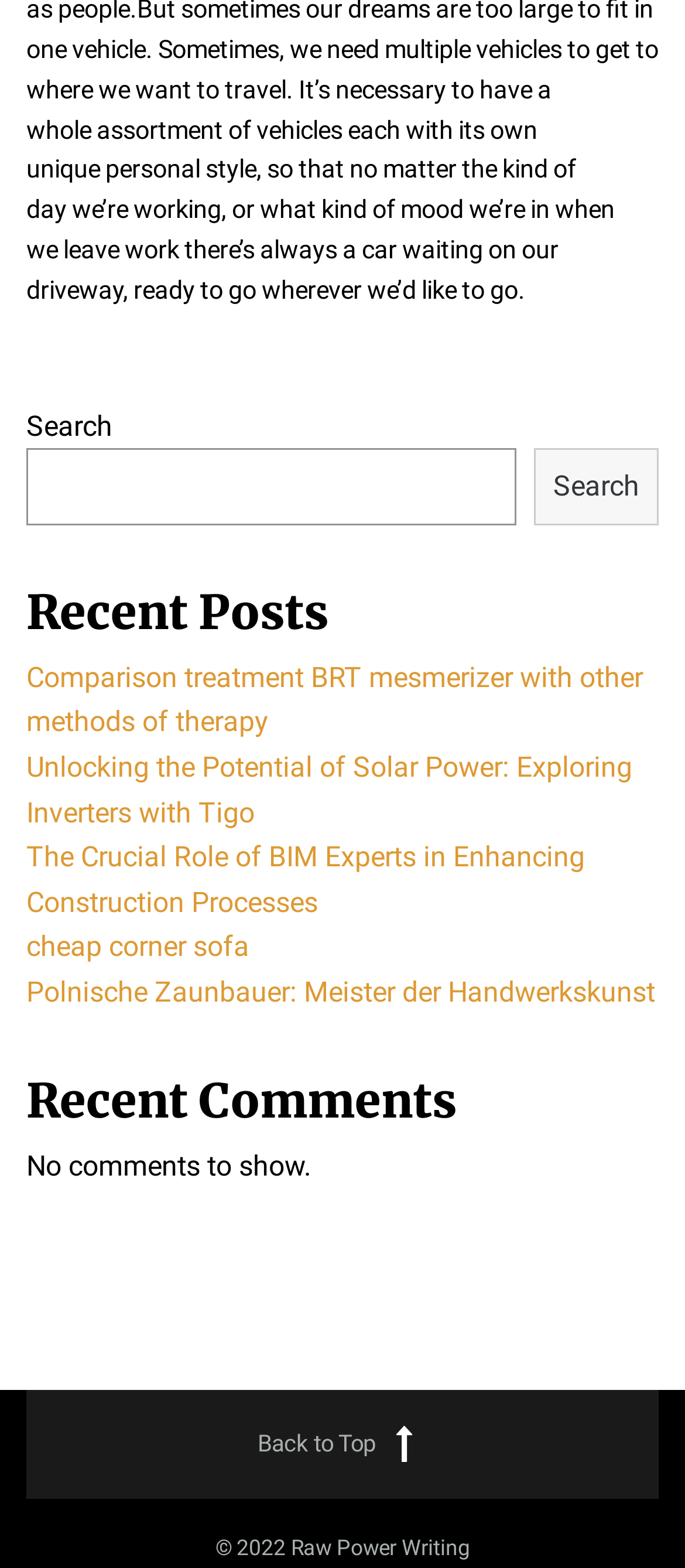Find the bounding box coordinates of the element to click in order to complete this instruction: "Go back to top". The bounding box coordinates must be four float numbers between 0 and 1, denoted as [left, top, right, bottom].

[0.038, 0.886, 0.962, 0.956]